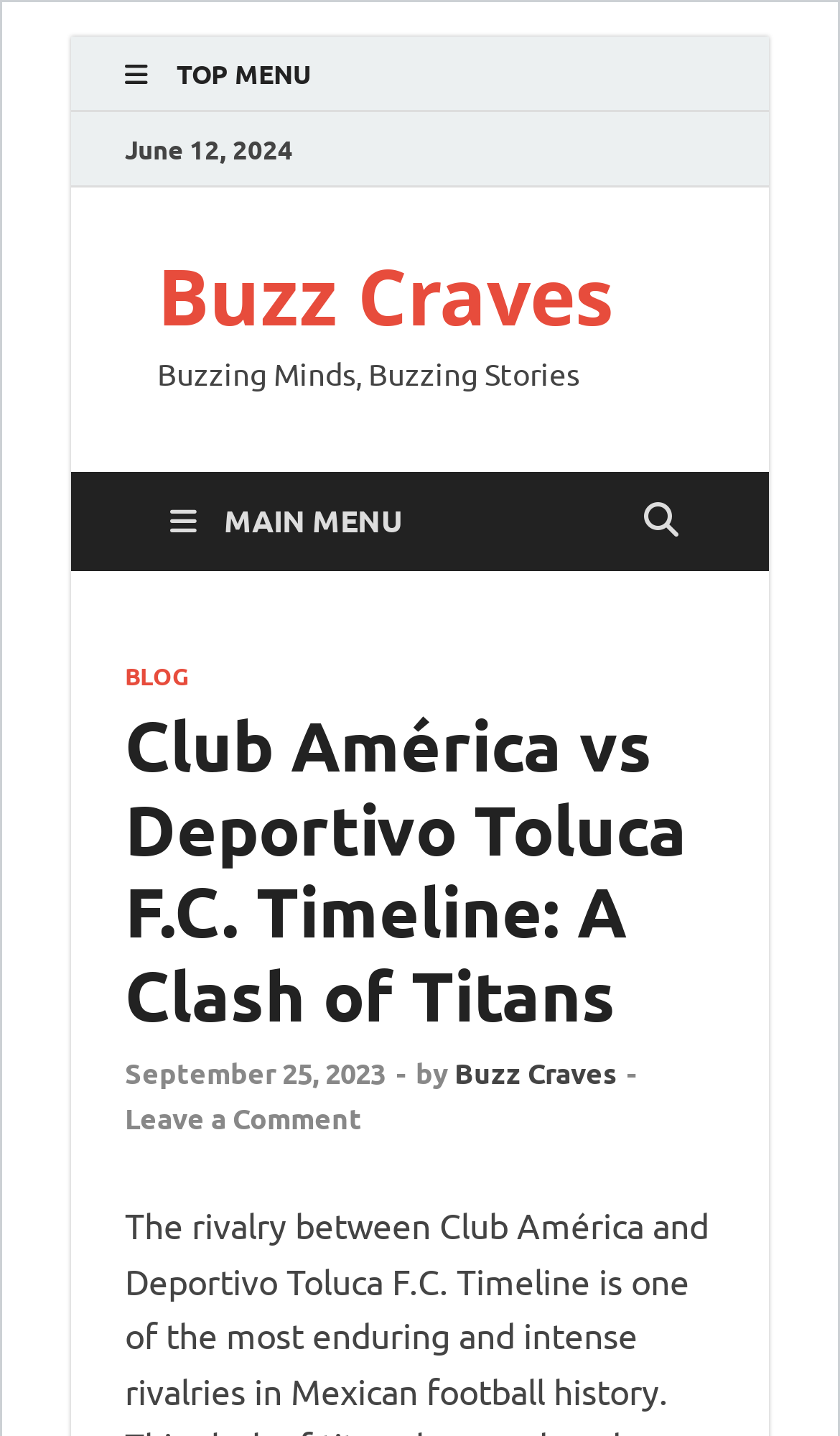Identify and provide the text content of the webpage's primary headline.

Club América vs Deportivo Toluca F.C. Timeline: A Clash of Titans